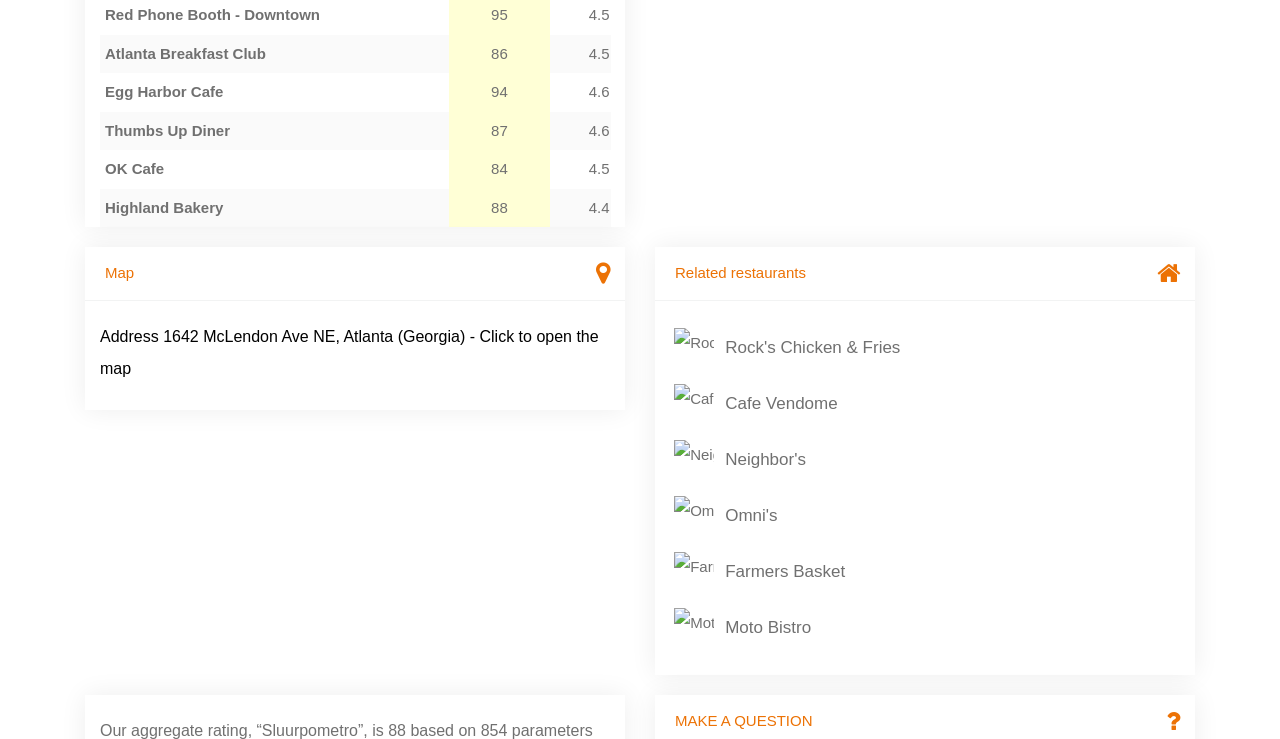What is the name of the second related restaurant?
Make sure to answer the question with a detailed and comprehensive explanation.

The second related restaurant is Cafe Vendome, which can be found in the second row of the table, with an image and a link to Cafe Vendome.